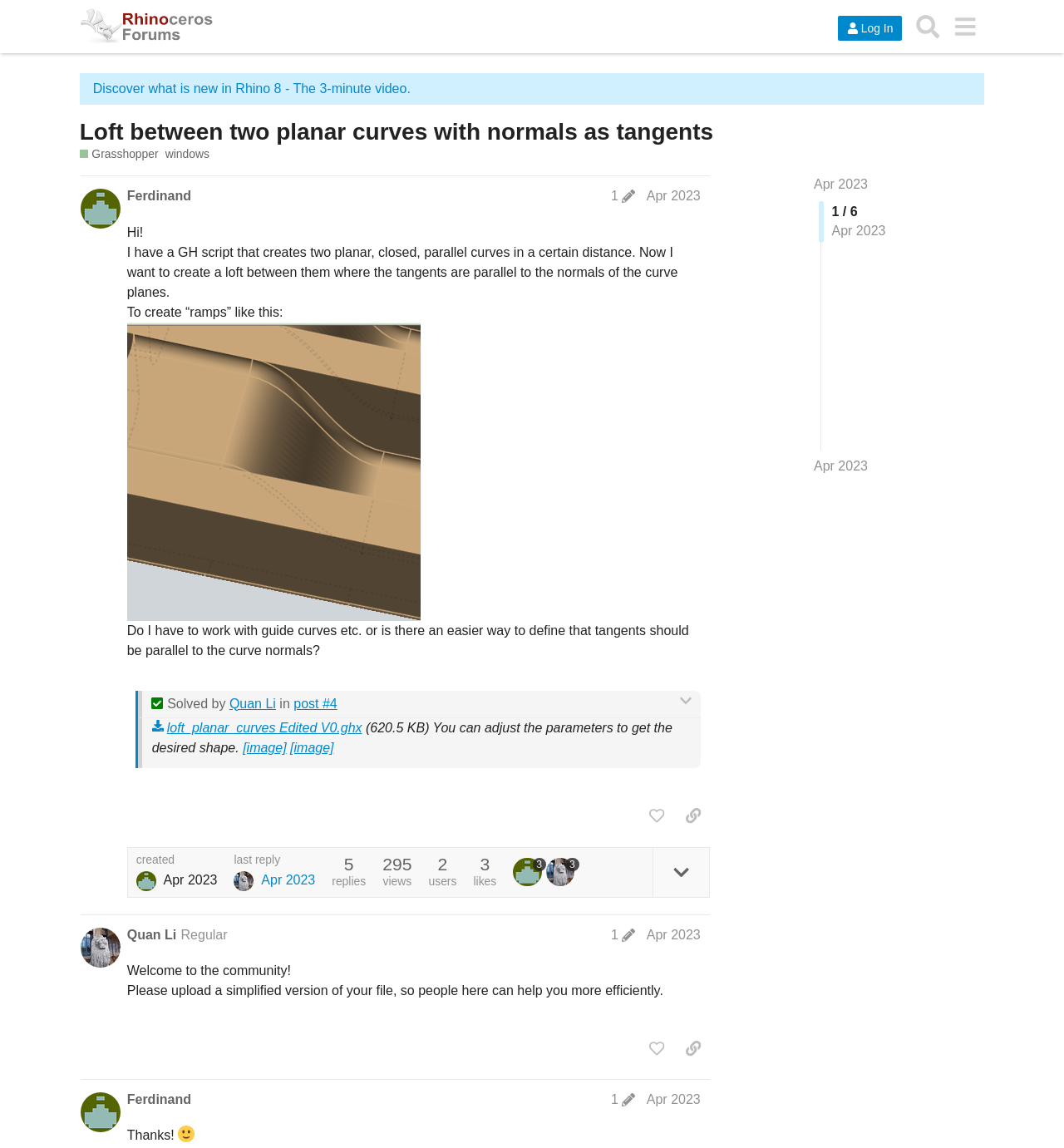Locate the bounding box coordinates of the clickable region necessary to complete the following instruction: "Reply to the post by Quan Li". Provide the coordinates in the format of four float numbers between 0 and 1, i.e., [left, top, right, bottom].

[0.602, 0.901, 0.632, 0.926]